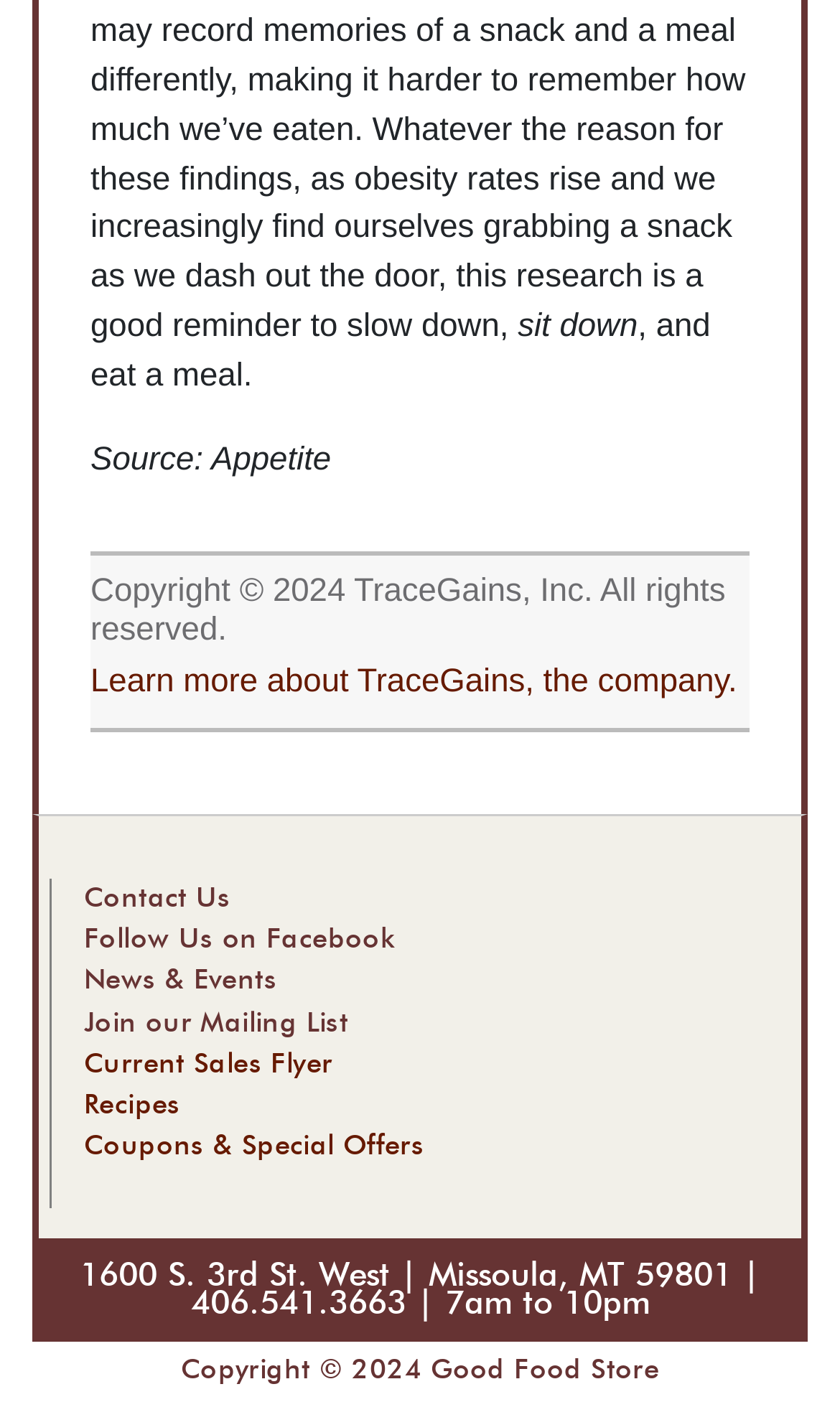Predict the bounding box of the UI element based on the description: "Contact Us". The coordinates should be four float numbers between 0 and 1, formatted as [left, top, right, bottom].

[0.1, 0.631, 0.275, 0.651]